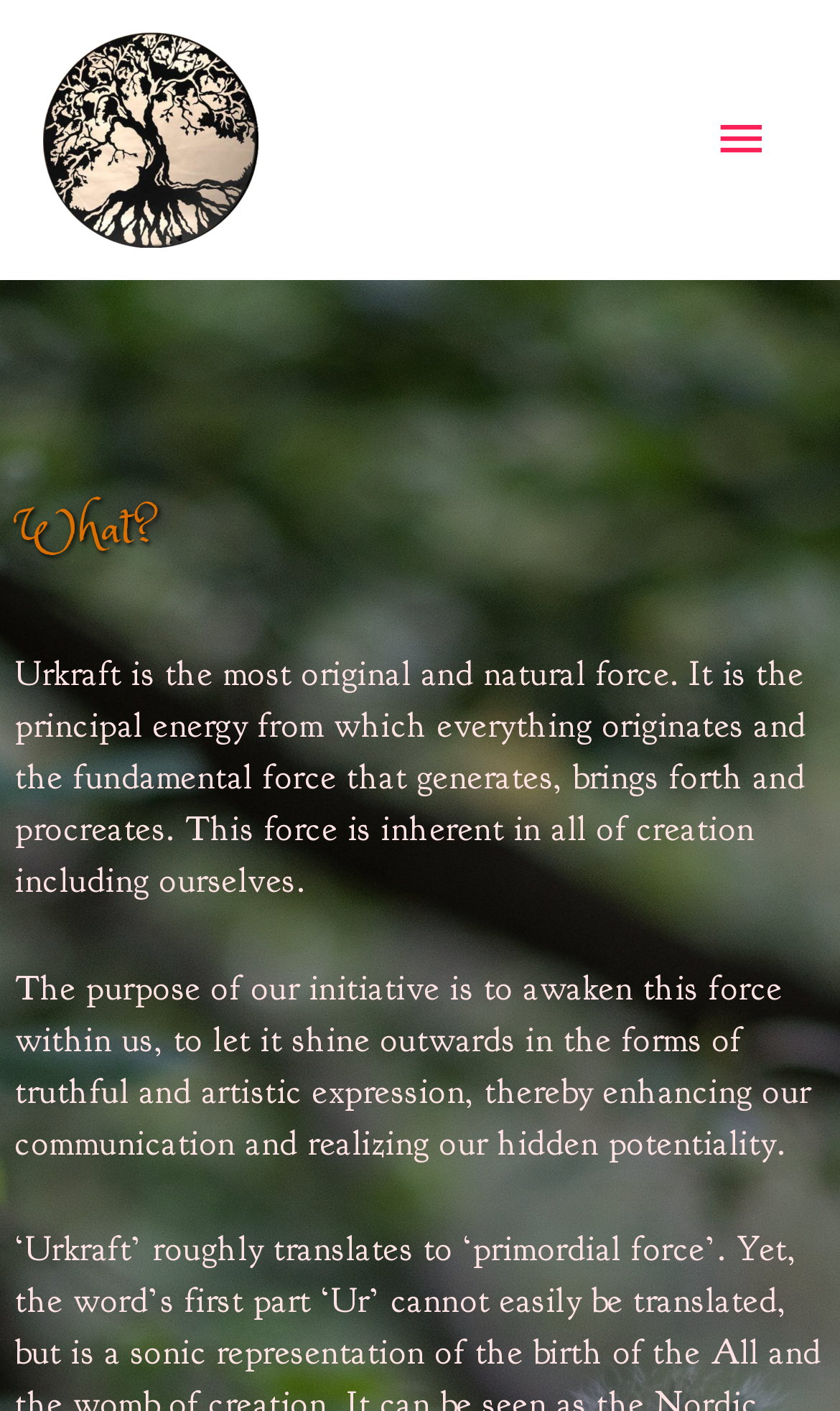What is Urkraft?
Kindly give a detailed and elaborate answer to the question.

Based on the webpage content, Urkraft is described as the most original and natural force, which is the principal energy from which everything originates. It is also mentioned that 'Urkraft' roughly translates to 'primordial force'.